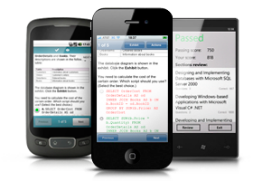Carefully examine the image and provide an in-depth answer to the question: What is the purpose of the checklist-style interface?

The checklist-style interface on the left device is likely designed for tracking study progress or practice questions, allowing users to monitor their learning journey and stay organized.